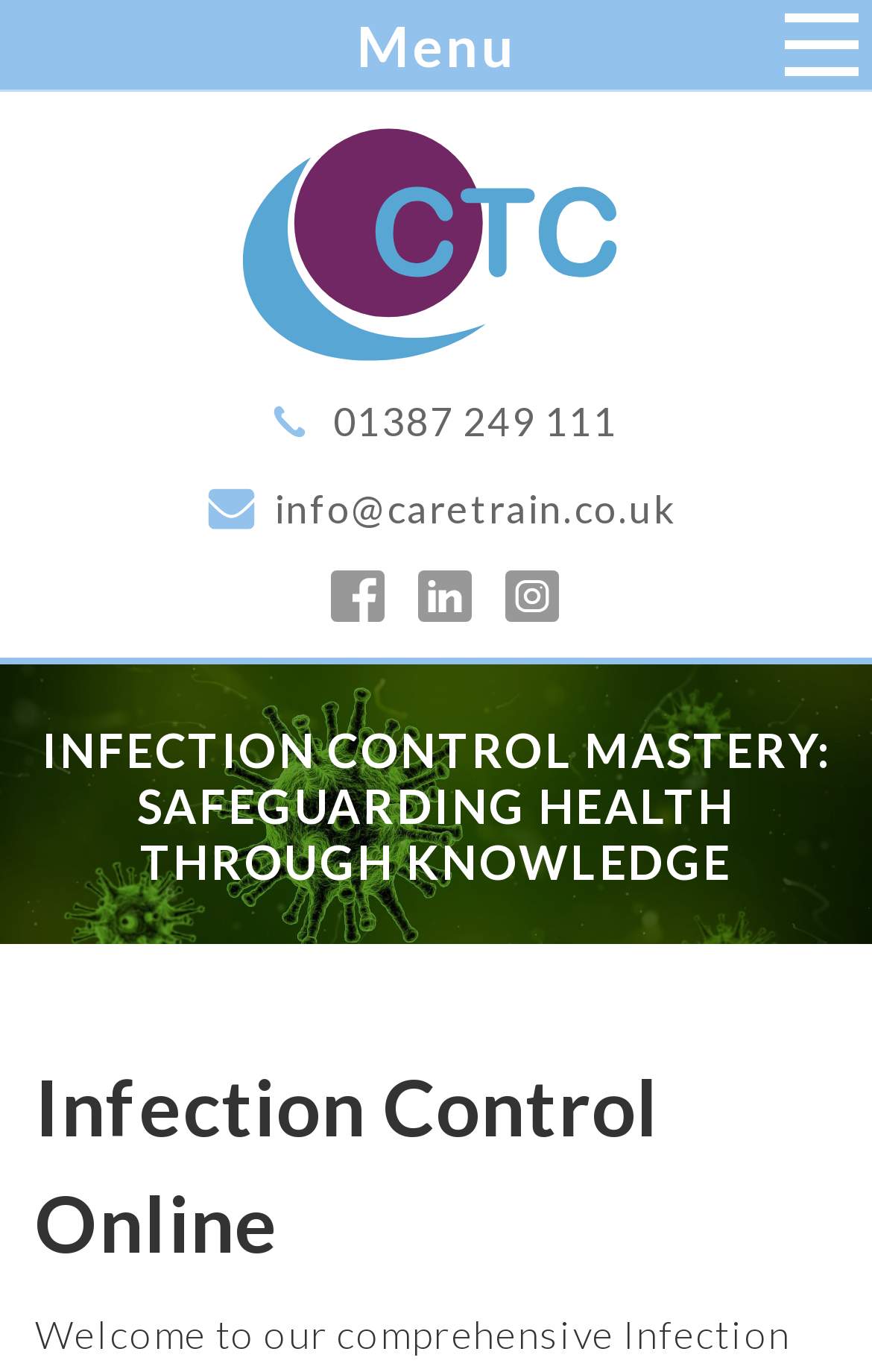Specify the bounding box coordinates (top-left x, top-left y, bottom-right x, bottom-right y) of the UI element in the screenshot that matches this description: Menu

[0.0, 0.0, 1.0, 0.067]